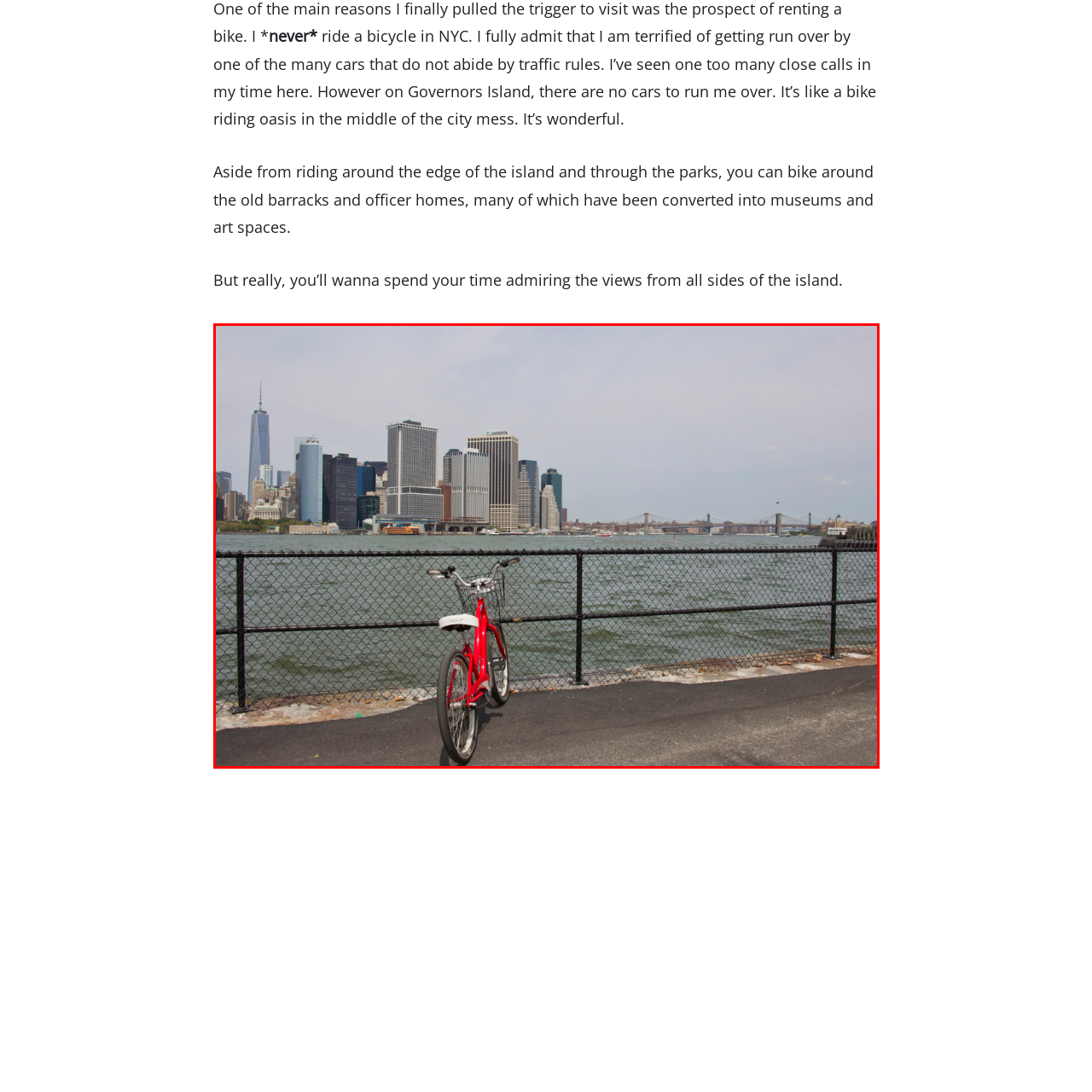Detail the contents of the image within the red outline in an elaborate manner.

In this vibrant scene, a bright red bicycle stands prominently alongside a serene body of water, with the iconic skyline of New York City in the background. The bike, with its sleek design and white accents, symbolizes the leisurely exploration of Governors Island, a perfect escape from the bustling urban environment nearby. 

The tranquil waters, bordered by a sturdy black chain-link fence, reflect the clear sky, while the tall skyscrapers—including the notable One World Trade Center—create a stunning juxtaposition of nature and architecture. In the distance, the shadows of Brooklyn and Manhattan bridges stretch across the horizon, hinting at the connectivity of this vibrant city. This idyllic setting invites visitors to enjoy a peaceful ride and take in the breathtaking views, far from the traffic and chaos of New York City streets.